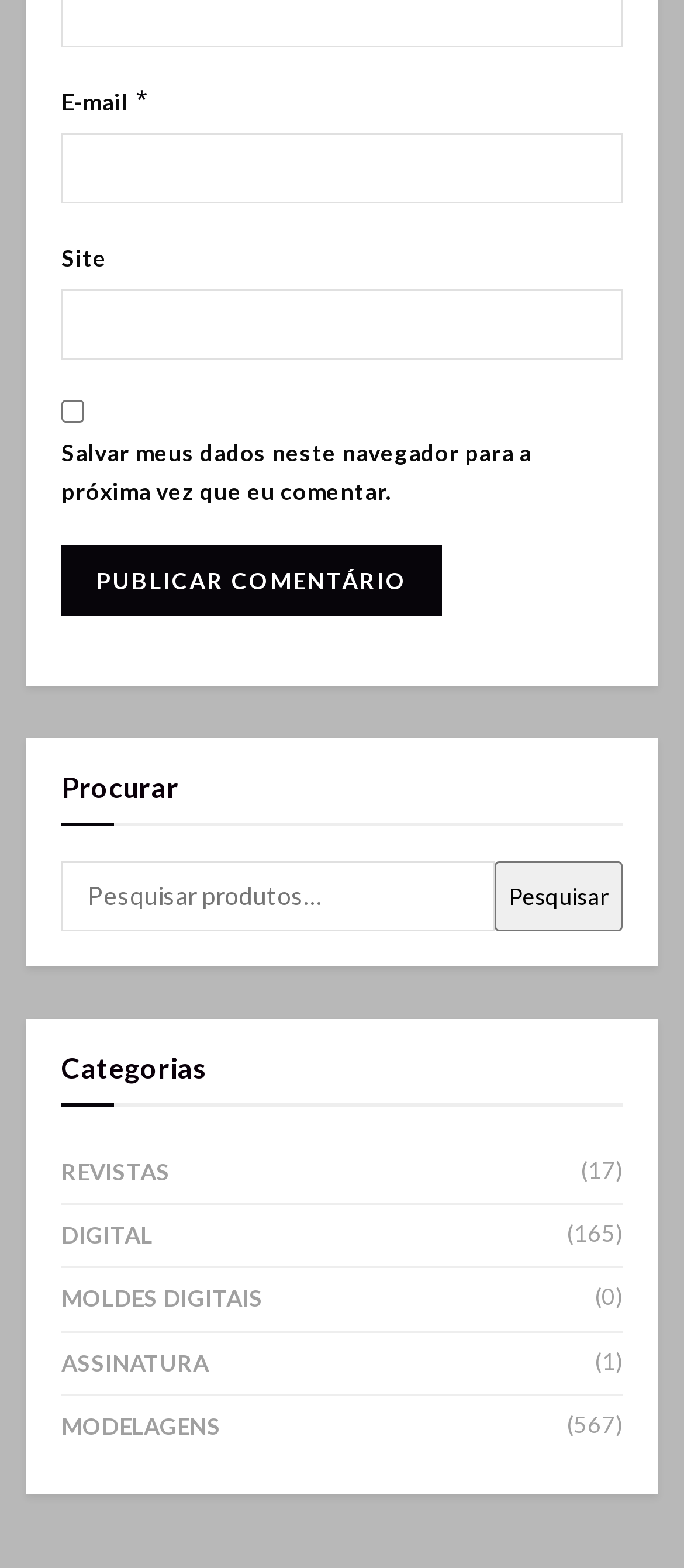Locate the bounding box coordinates of the element that needs to be clicked to carry out the instruction: "Submit a comment". The coordinates should be given as four float numbers ranging from 0 to 1, i.e., [left, top, right, bottom].

[0.09, 0.347, 0.646, 0.392]